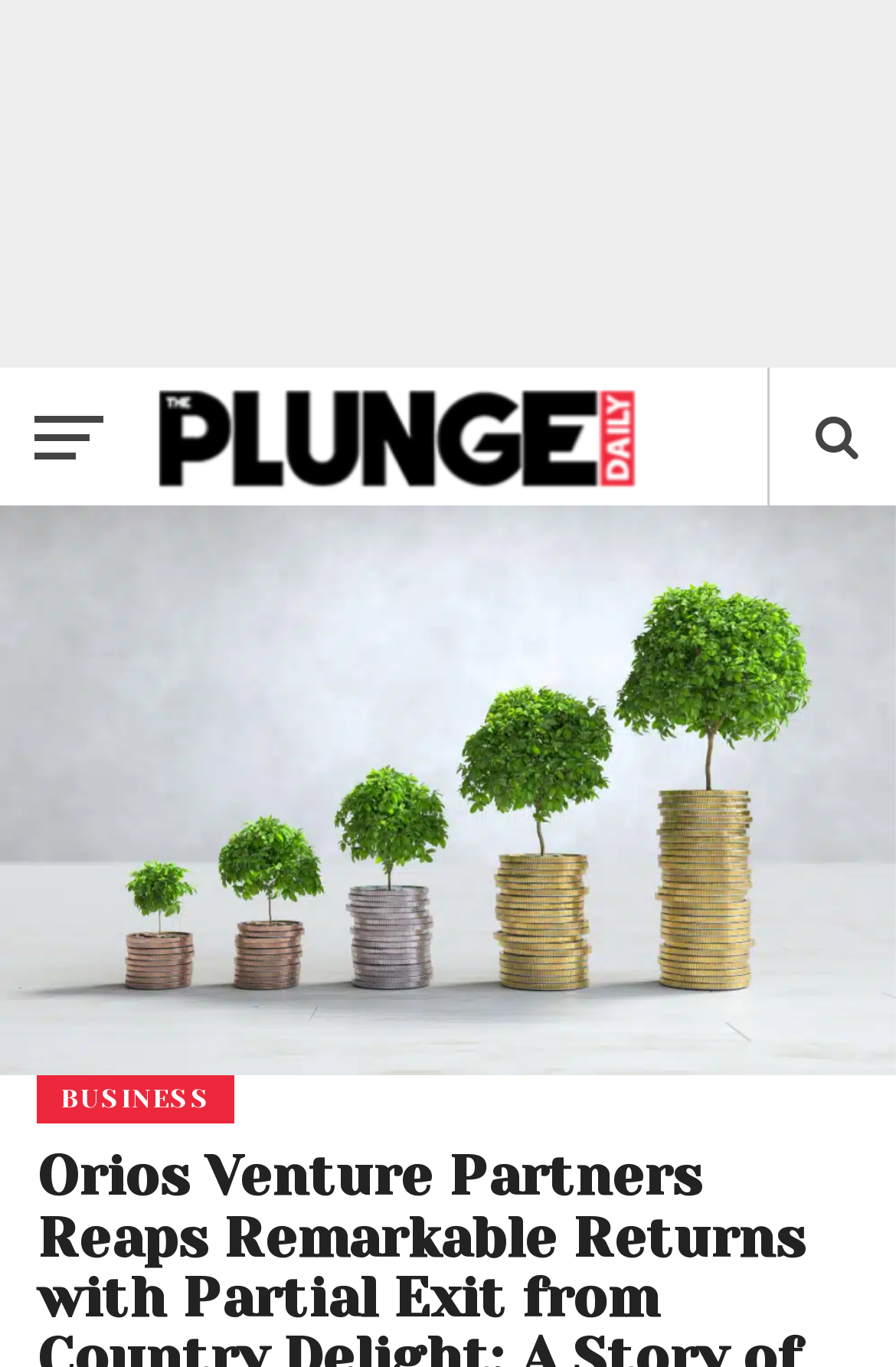Find and extract the text of the primary heading on the webpage.

Orios Venture Partners Reaps Remarkable Returns with Partial Exit from Country Delight: A Story of Strategic Investment